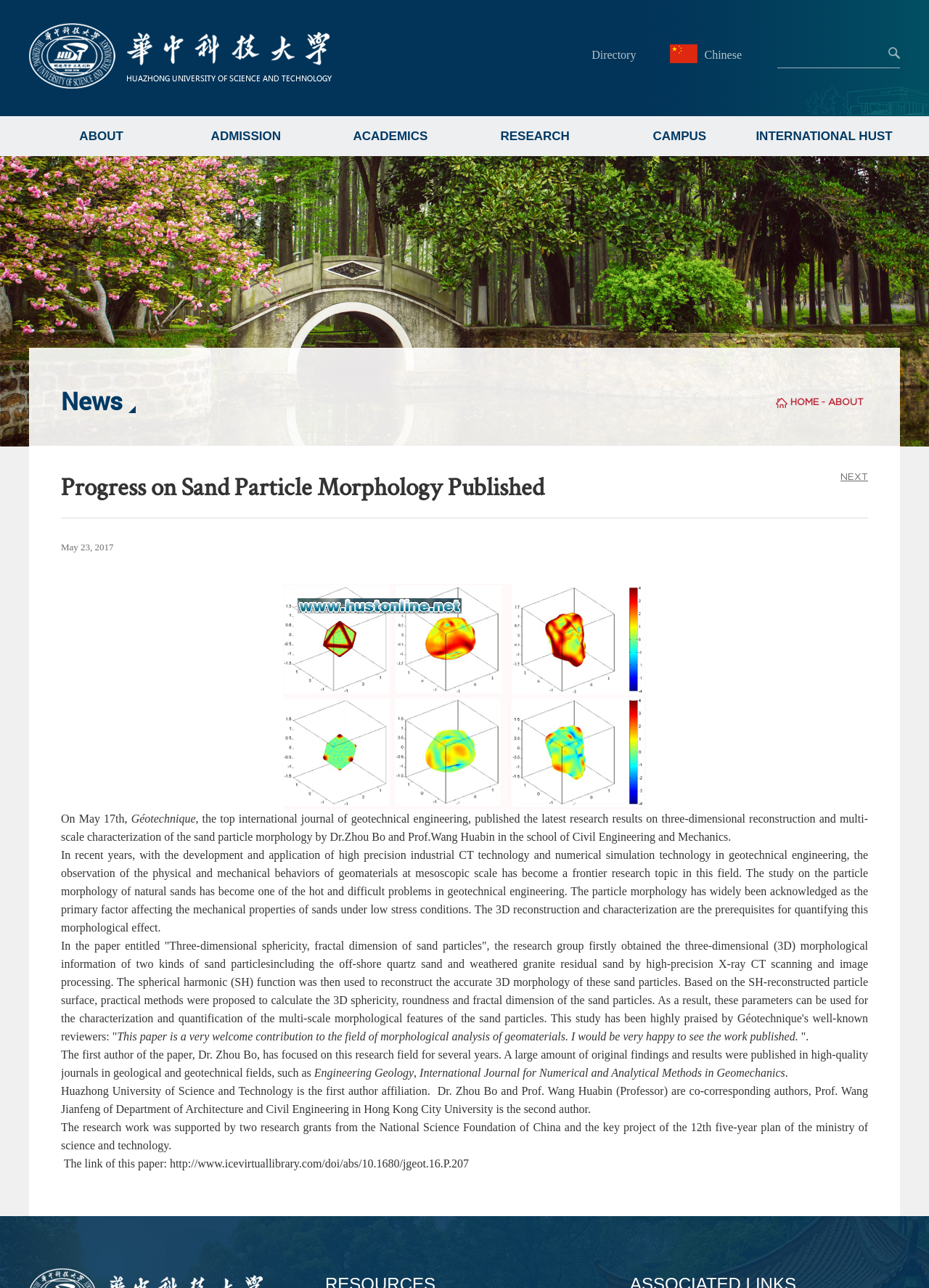Determine the bounding box coordinates in the format (top-left x, top-left y, bottom-right x, bottom-right y). Ensure all values are floating point numbers between 0 and 1. Identify the bounding box of the UI element described by: title="华中科技大学英文网"

[0.031, 0.061, 0.357, 0.07]